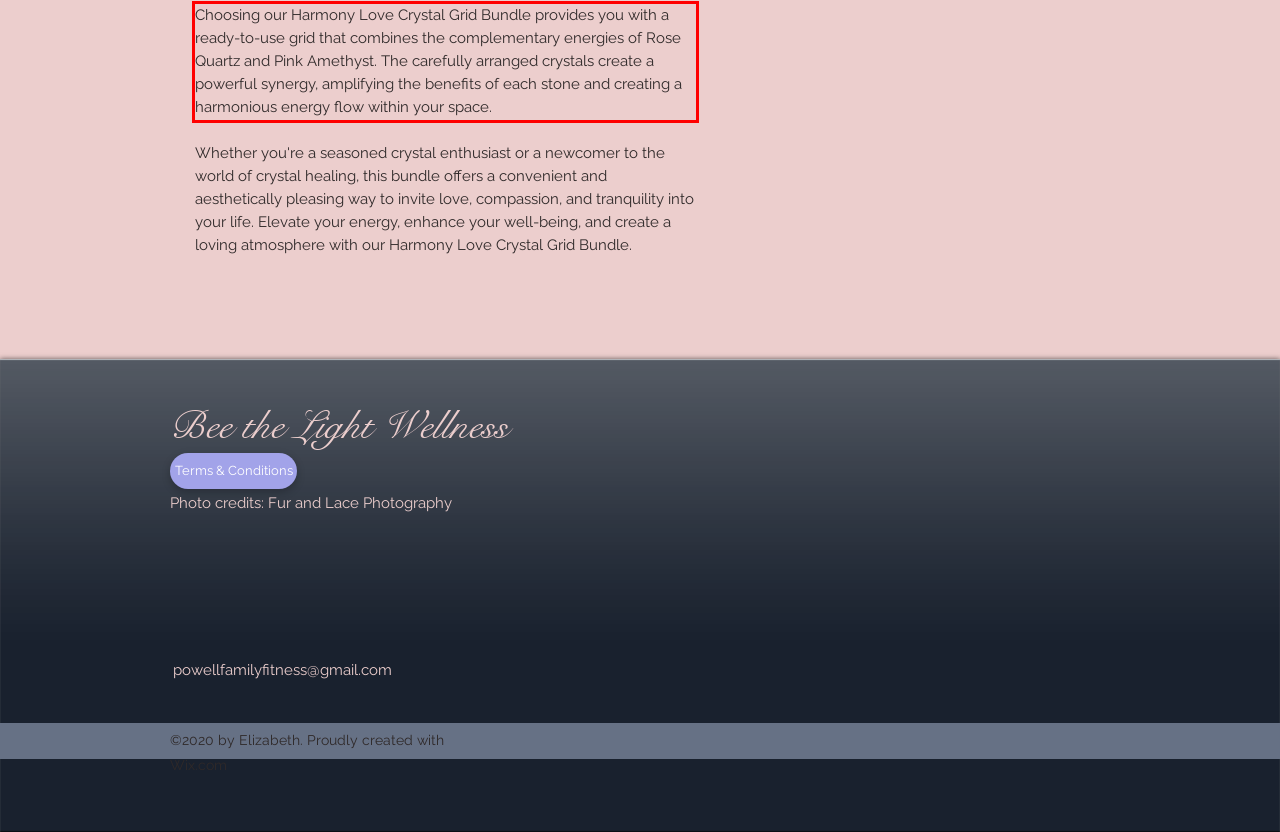Examine the webpage screenshot and use OCR to obtain the text inside the red bounding box.

Choosing our Harmony Love Crystal Grid Bundle provides you with a ready-to-use grid that combines the complementary energies of Rose Quartz and Pink Amethyst. The carefully arranged crystals create a powerful synergy, amplifying the benefits of each stone and creating a harmonious energy flow within your space.